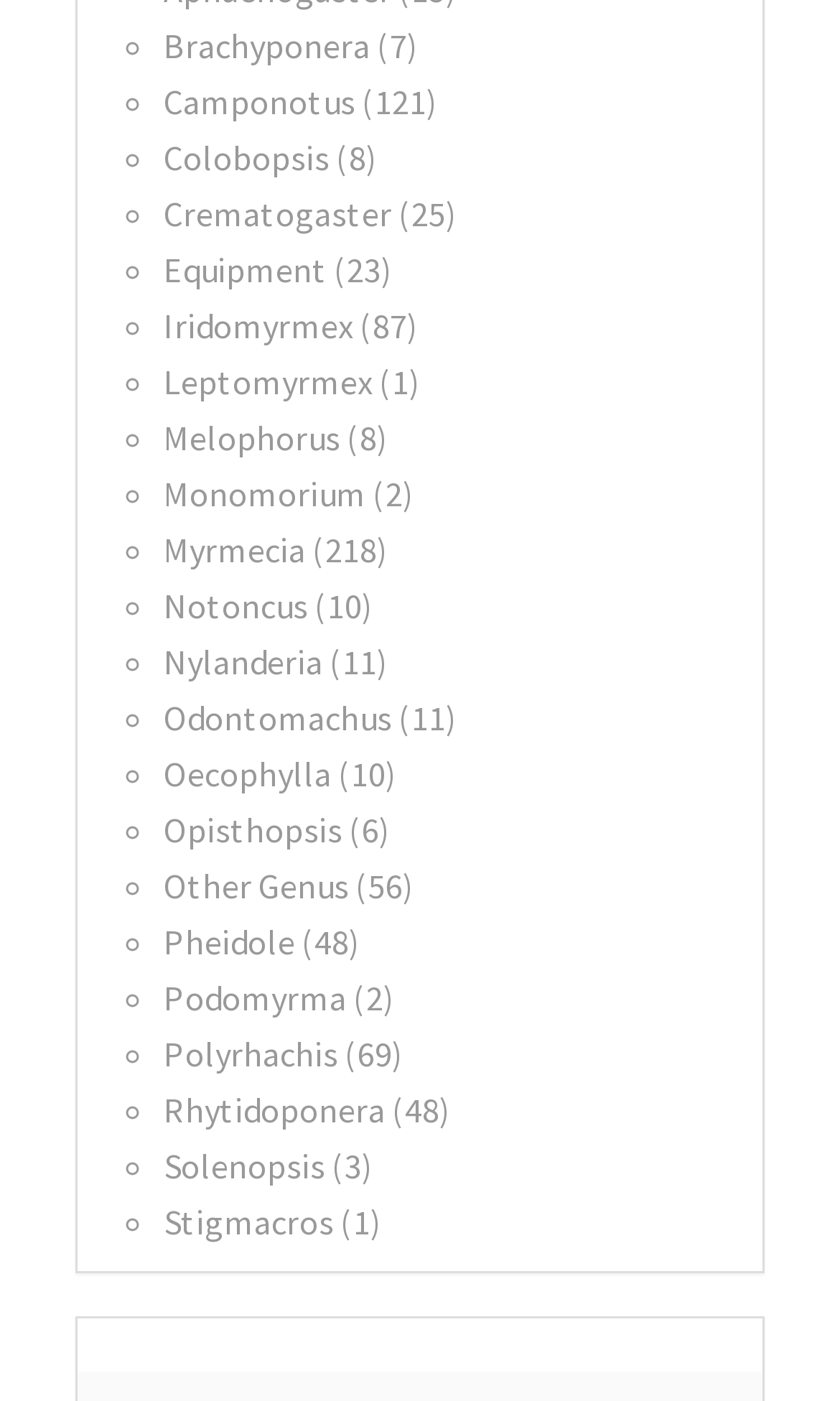Please determine the bounding box coordinates for the element that should be clicked to follow these instructions: "View Crematogaster".

[0.195, 0.137, 0.544, 0.168]